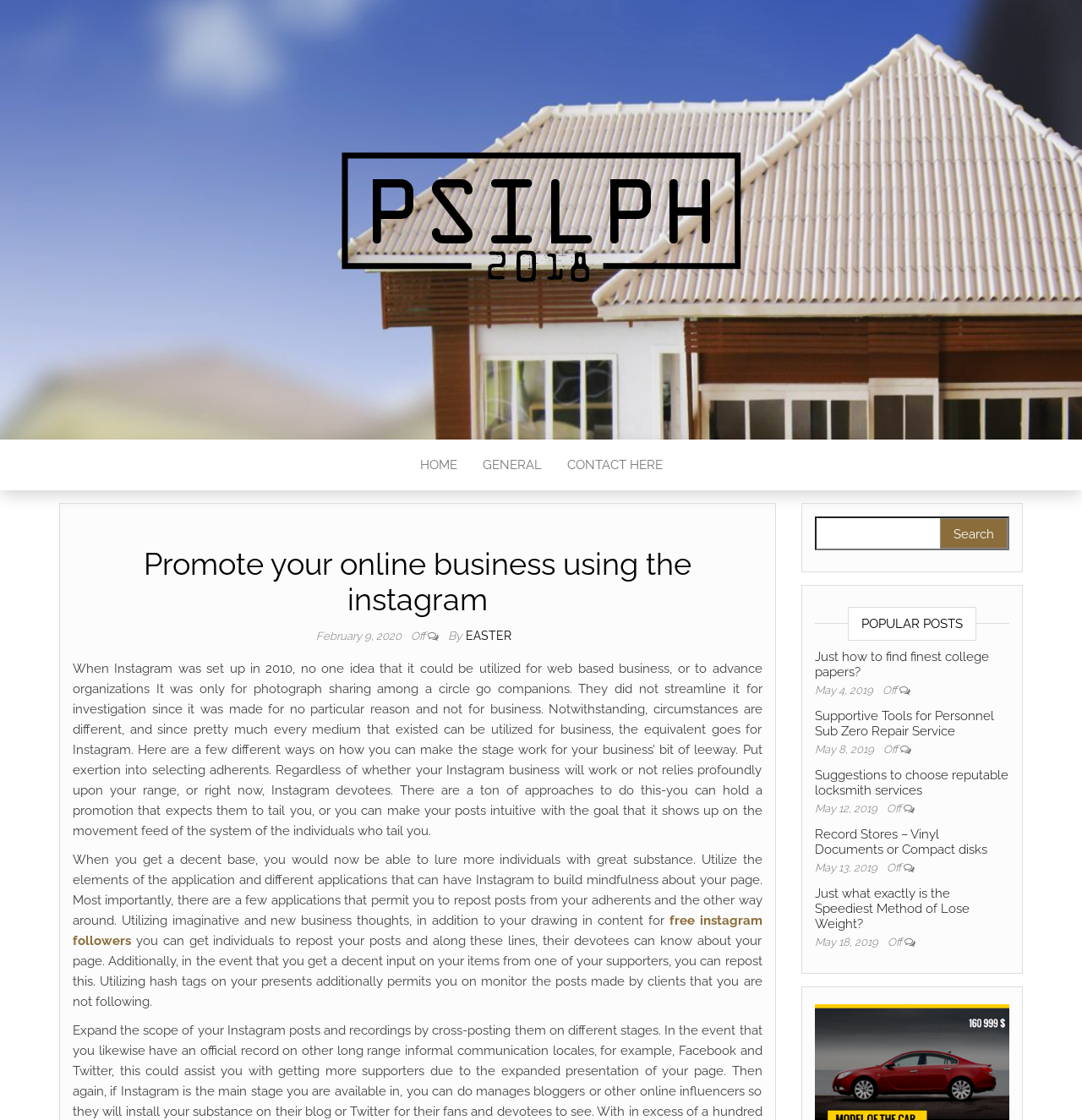Give the bounding box coordinates for this UI element: "parent_node: Search for: value="Search"". The coordinates should be four float numbers between 0 and 1, arranged as [left, top, right, bottom].

[0.869, 0.463, 0.931, 0.49]